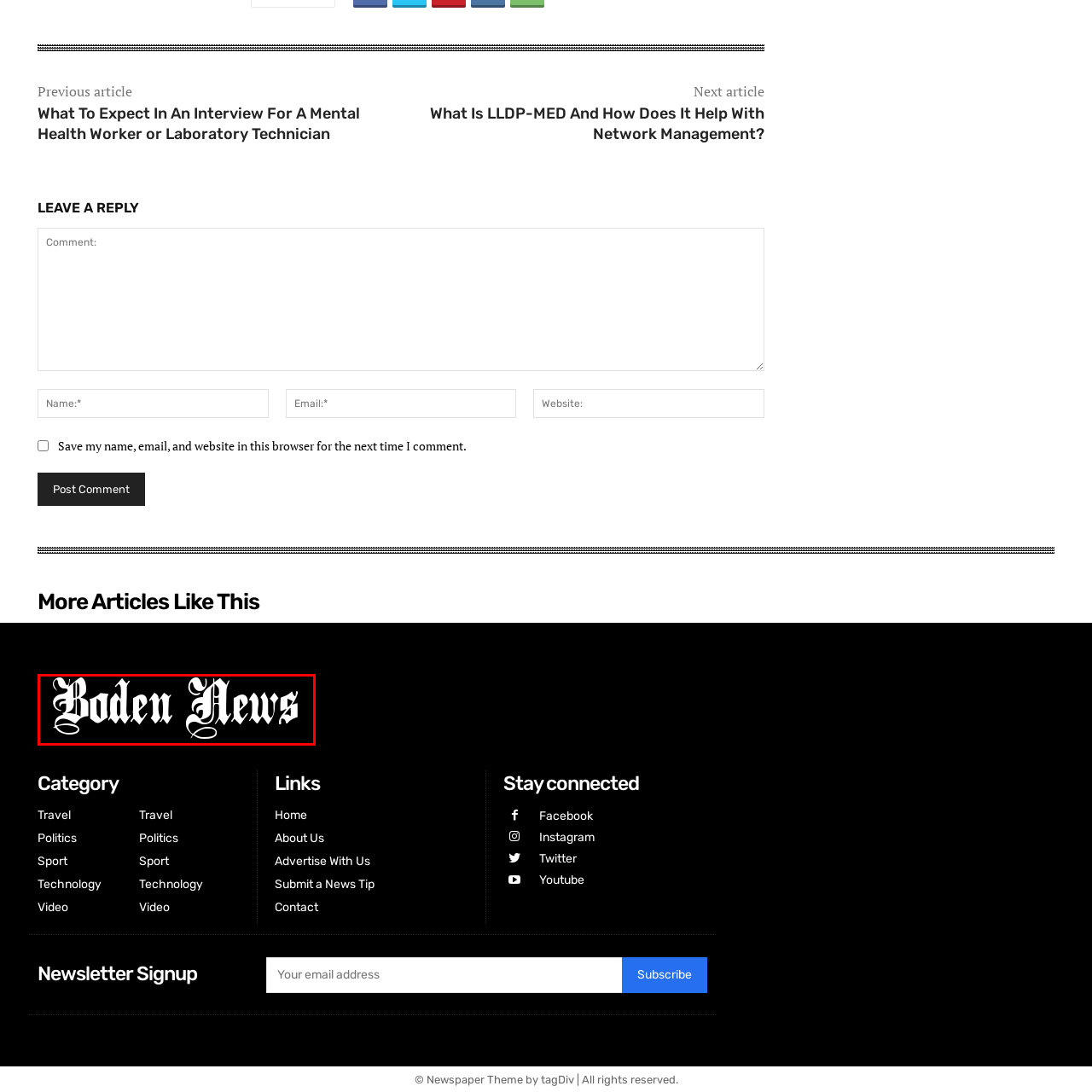What is the purpose of the logo's design?
Analyze the content within the red bounding box and offer a detailed answer to the question.

The intricate flourishes in the lettering convey a sense of tradition and authority, suggesting that Boden News is a reputable source of information, which is the purpose of the logo's design.